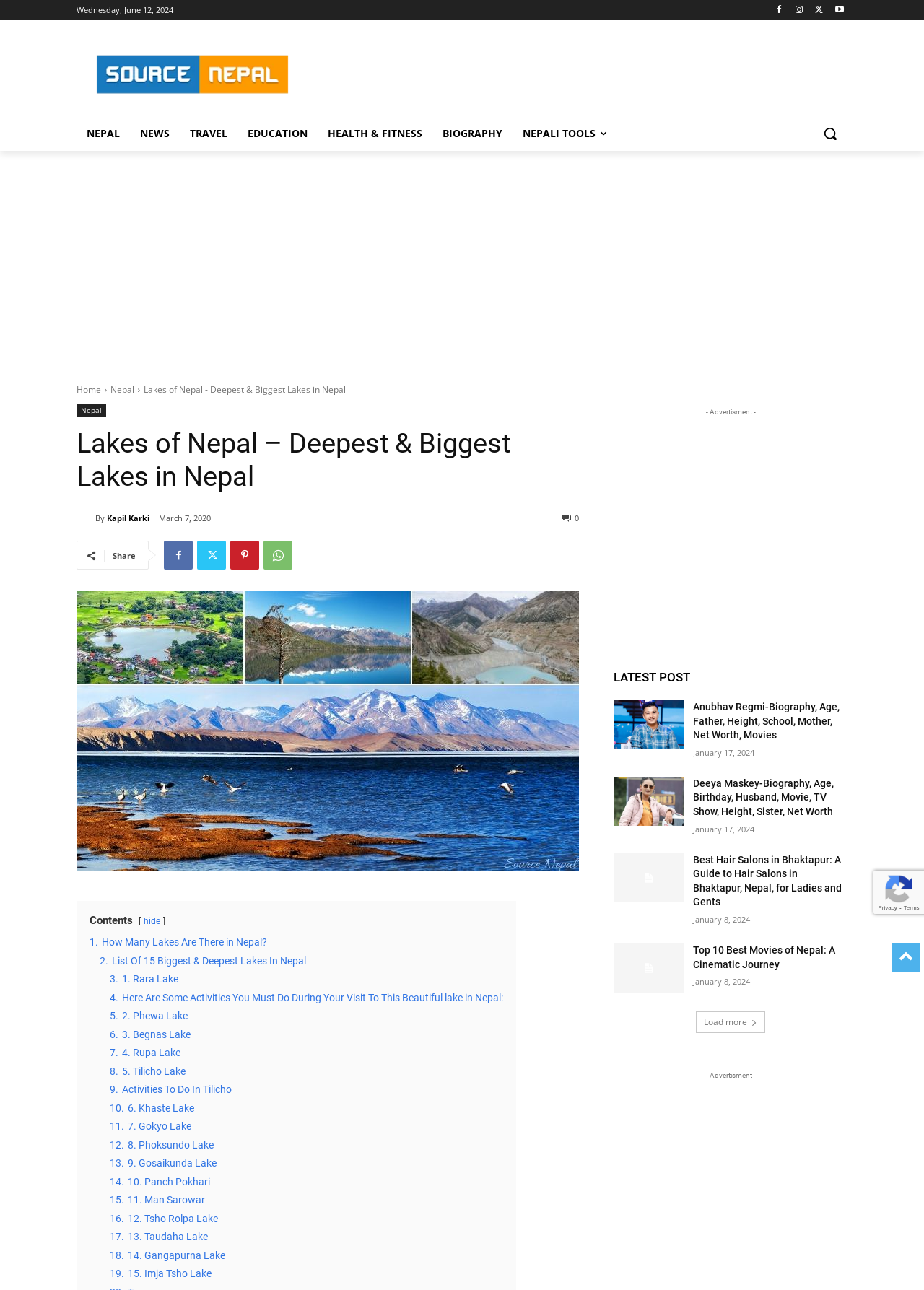What is the date of publication of this article? Please answer the question using a single word or phrase based on the image.

March 7, 2020